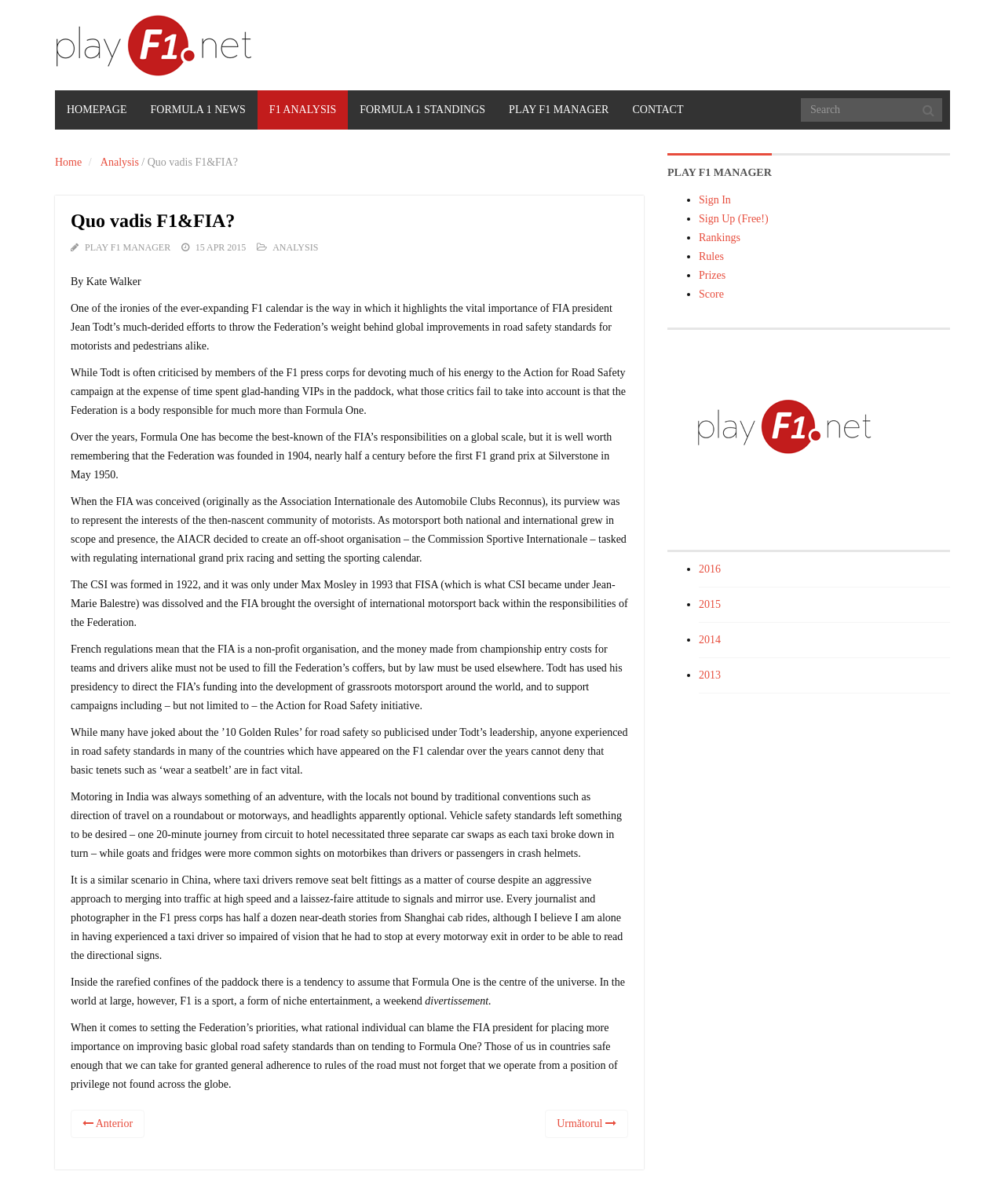Analyze the image and deliver a detailed answer to the question: How many links are there in the navigation menu?

The navigation menu is located at the top of the webpage and contains links to 'HOMEPAGE', 'FORMULA 1 NEWS', 'F1 ANALYSIS', 'FORMULA 1 STANDINGS', 'PLAY F1 MANAGER', and 'CONTACT'. Counting these links, there are 6 links in the navigation menu.